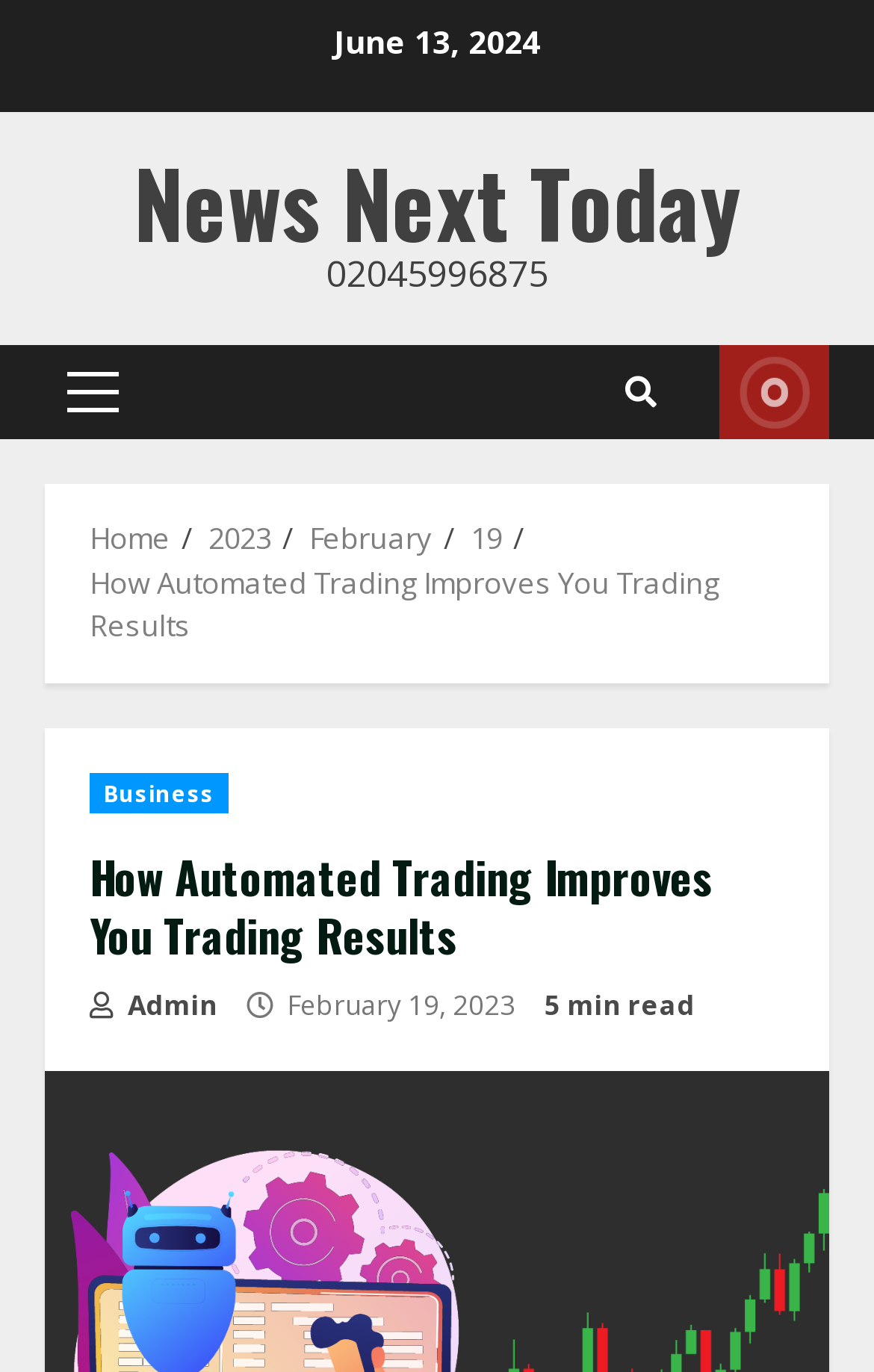Generate a thorough caption detailing the webpage content.

The webpage is about automated trading and its impact on financial markets. At the top, there is a date "June 13, 2024" and a link to "News Next Today" which spans most of the top section. Below this, there is a phone number "02045996875" and a primary menu button on the left side. On the right side, there is a search icon and a "LIVE" link.

The main content area has a breadcrumb navigation section with links to "Home", "2023", "February", "19", and the current article "How Automated Trading Improves You Trading Results". Below this, there is a header section with a link to the "Business" category, the article title "How Automated Trading Improves You Trading Results", and a link to the admin section with an icon. The article's publication date "February 19, 2023" and an estimated reading time "5 min read" are also displayed in this section.

The meta description provides a brief introduction to automated trading, stating that it has revolutionized financial markets by providing traders with a powerful tool.